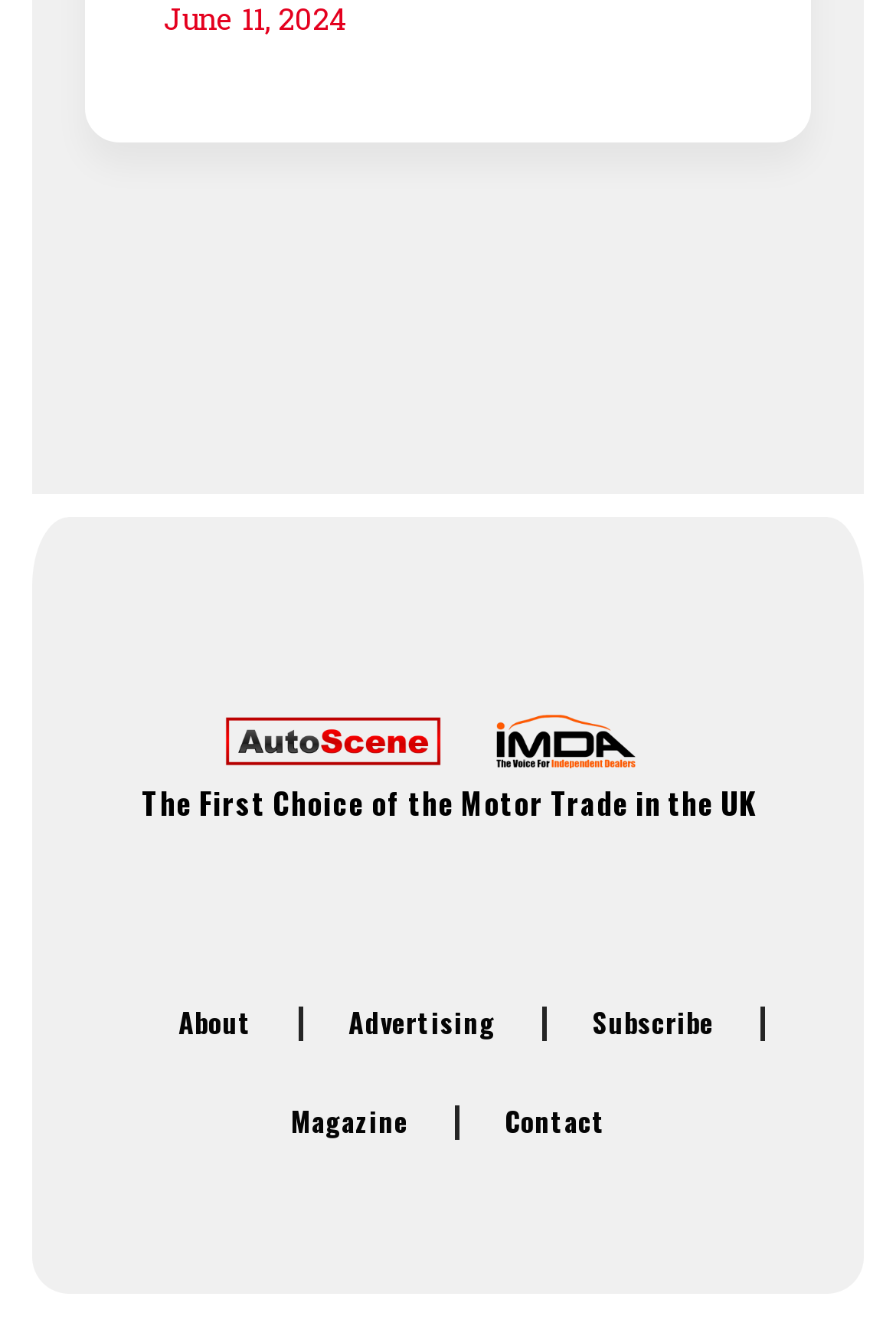What is the main topic of this website?
From the image, respond using a single word or phrase.

Motor Trade